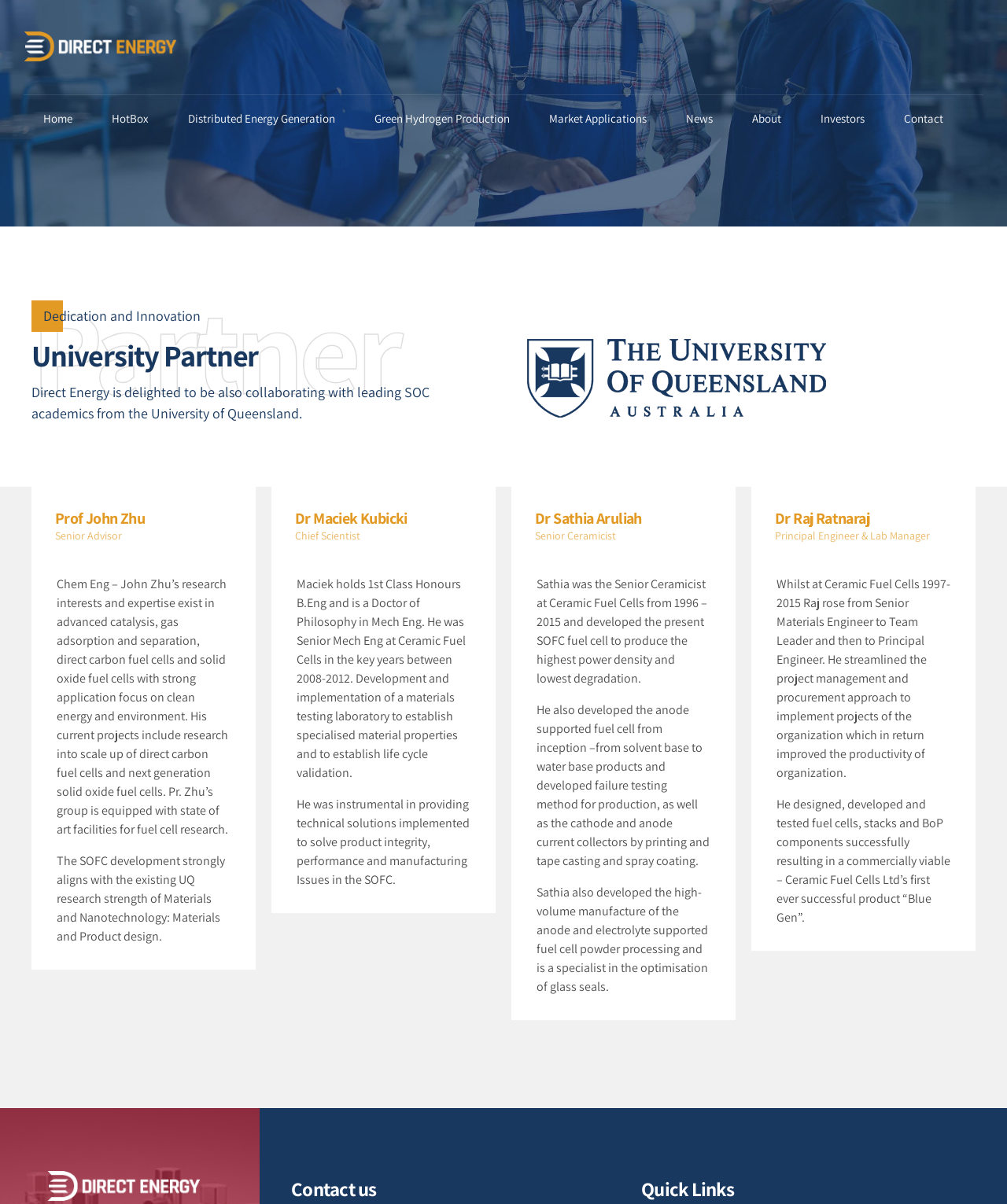Locate the bounding box coordinates of the element I should click to achieve the following instruction: "Learn more about Dr Sathia Aruliah".

[0.531, 0.424, 0.637, 0.437]